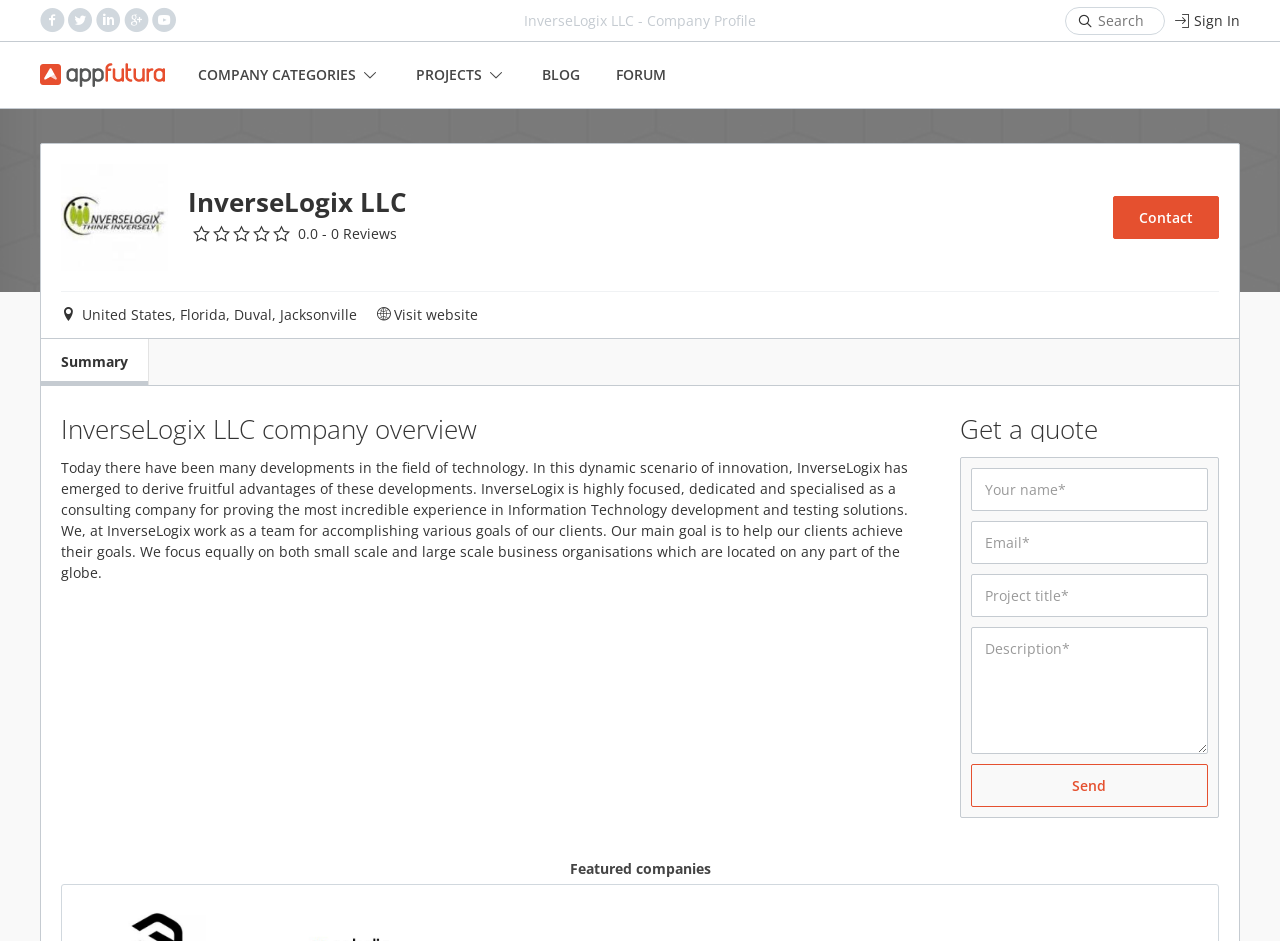Provide the bounding box coordinates of the area you need to click to execute the following instruction: "Search for something".

[0.832, 0.007, 0.91, 0.037]